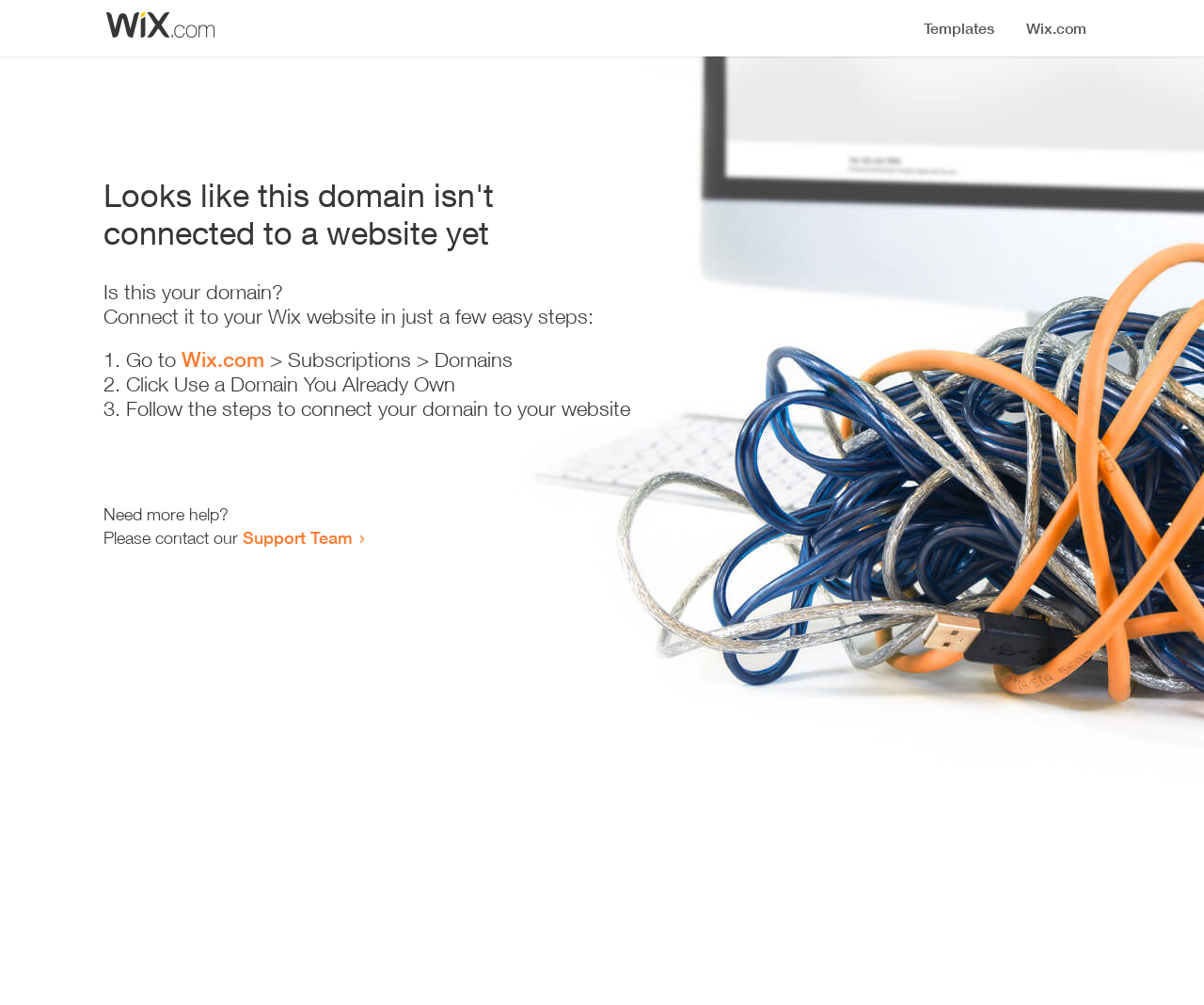Create an elaborate caption for the webpage.

The webpage appears to be an error page, indicating that a domain is not connected to a website yet. At the top, there is a small image, likely a logo or icon. Below the image, a prominent heading reads "Looks like this domain isn't connected to a website yet". 

Underneath the heading, there is a series of instructions to connect the domain to a Wix website. The instructions are presented in a step-by-step format, with each step numbered and accompanied by a brief description. The first step is to go to Wix.com, followed by navigating to the Subscriptions and Domains section. The second step is to click "Use a Domain You Already Own", and the third step is to follow the instructions to connect the domain to the website.

At the bottom of the page, there is a section offering additional help, with a message "Need more help?" followed by an invitation to contact the Support Team via a link.